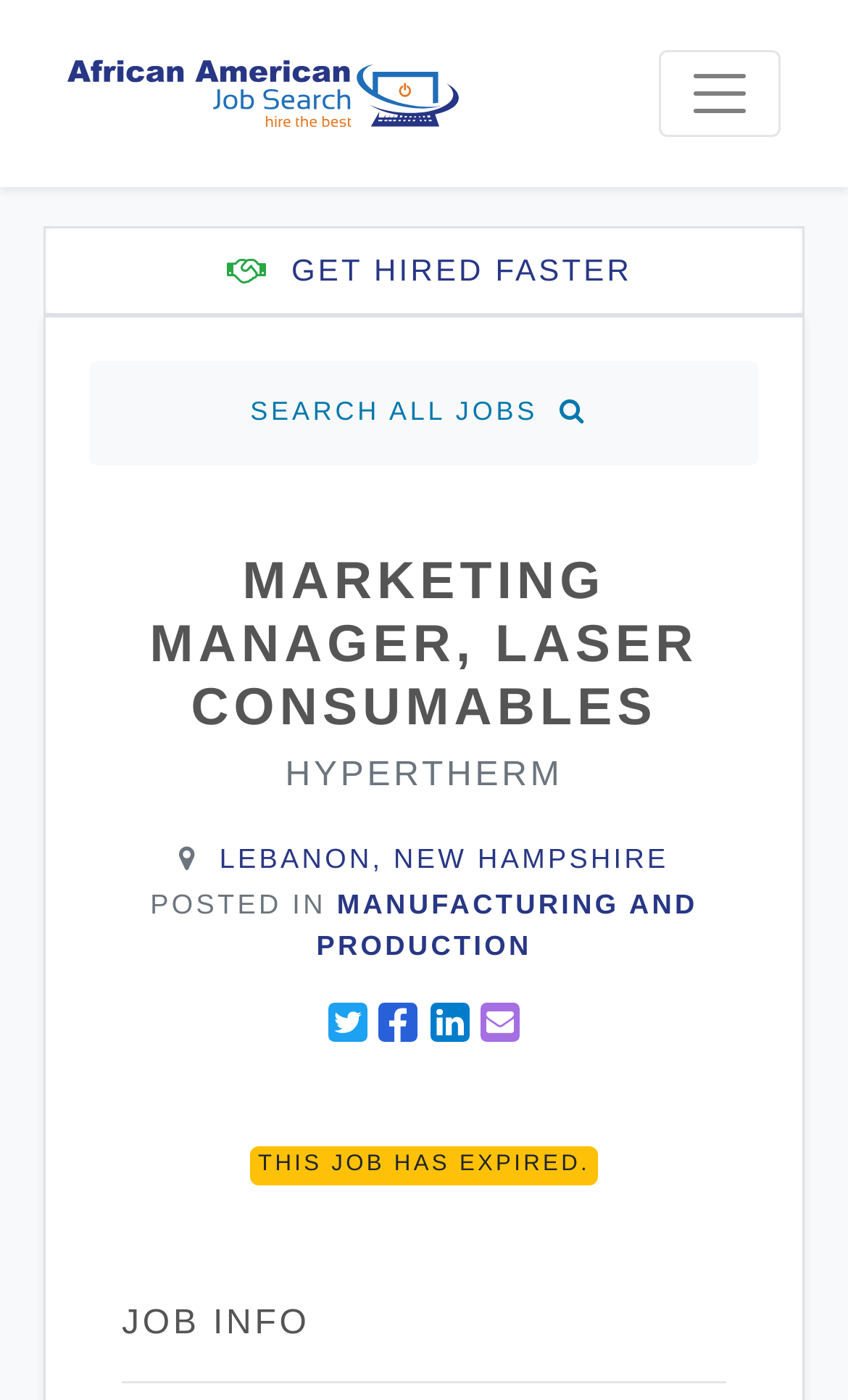Please identify the bounding box coordinates of where to click in order to follow the instruction: "Search all jobs".

[0.295, 0.283, 0.705, 0.305]